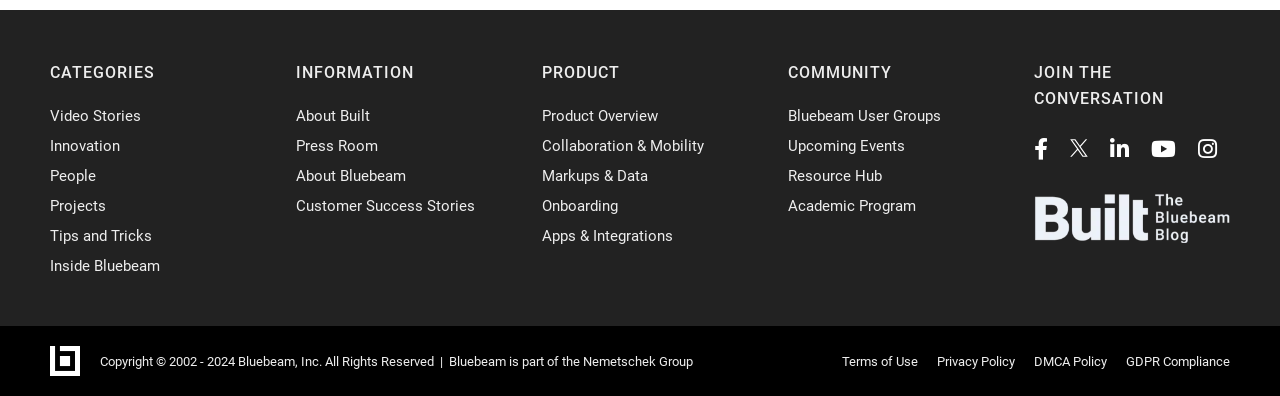What is the purpose of the 'JOIN THE CONVERSATION' section?
Please provide a single word or phrase as your answer based on the screenshot.

Social media links